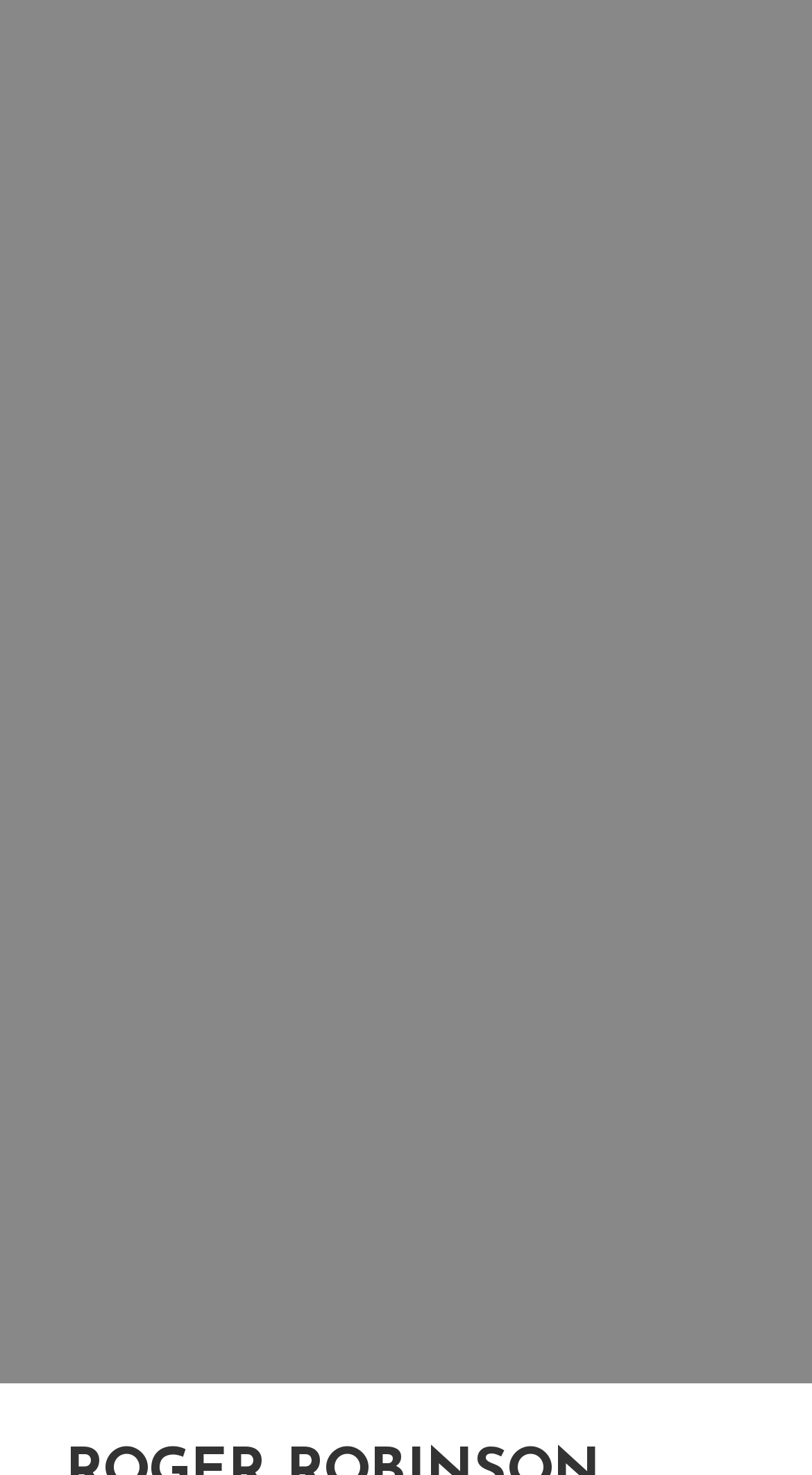How many links are on the webpage?
Based on the image content, provide your answer in one word or a short phrase.

6